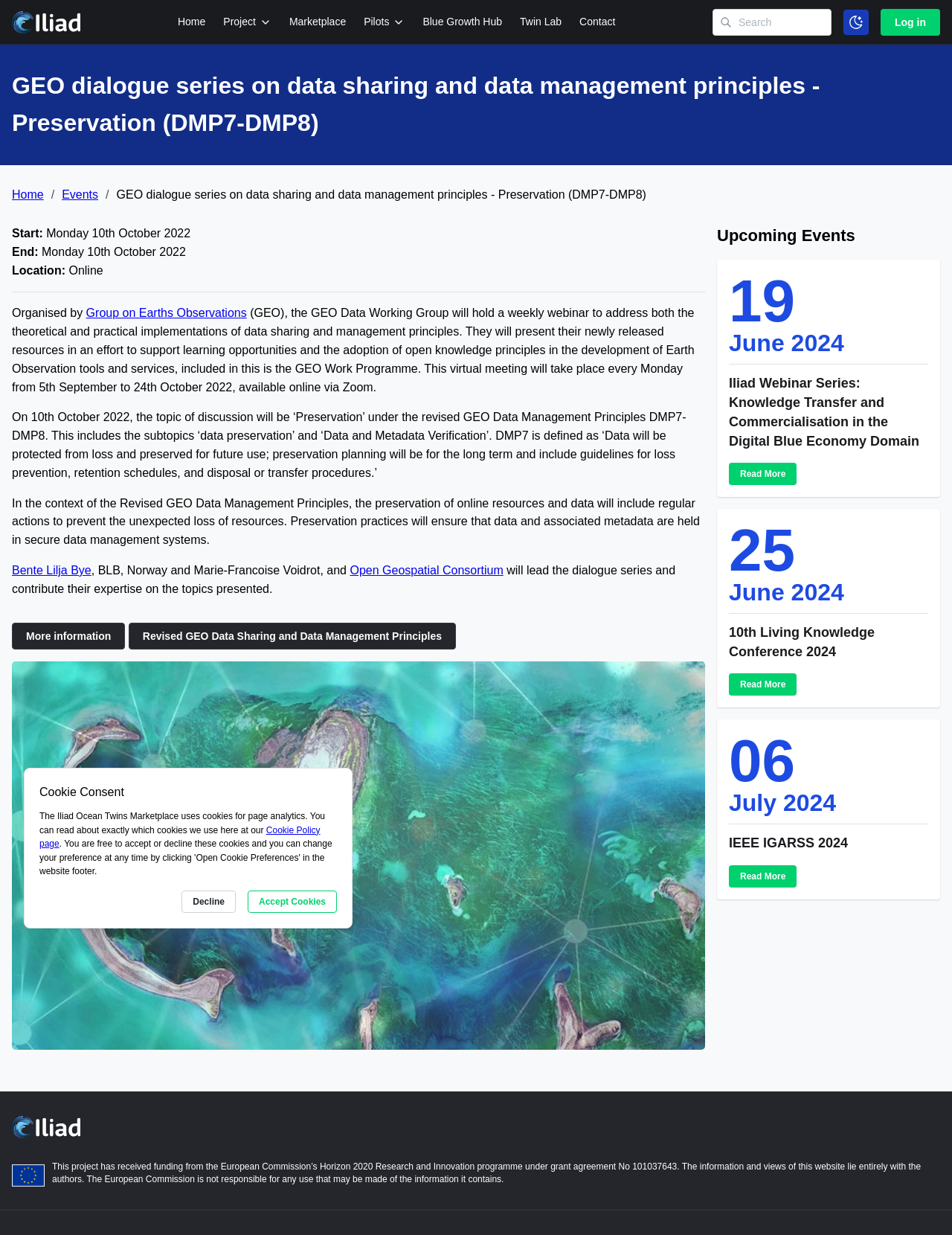Find and provide the bounding box coordinates for the UI element described here: "Group on Earths Observations". The coordinates should be given as four float numbers between 0 and 1: [left, top, right, bottom].

[0.09, 0.248, 0.259, 0.259]